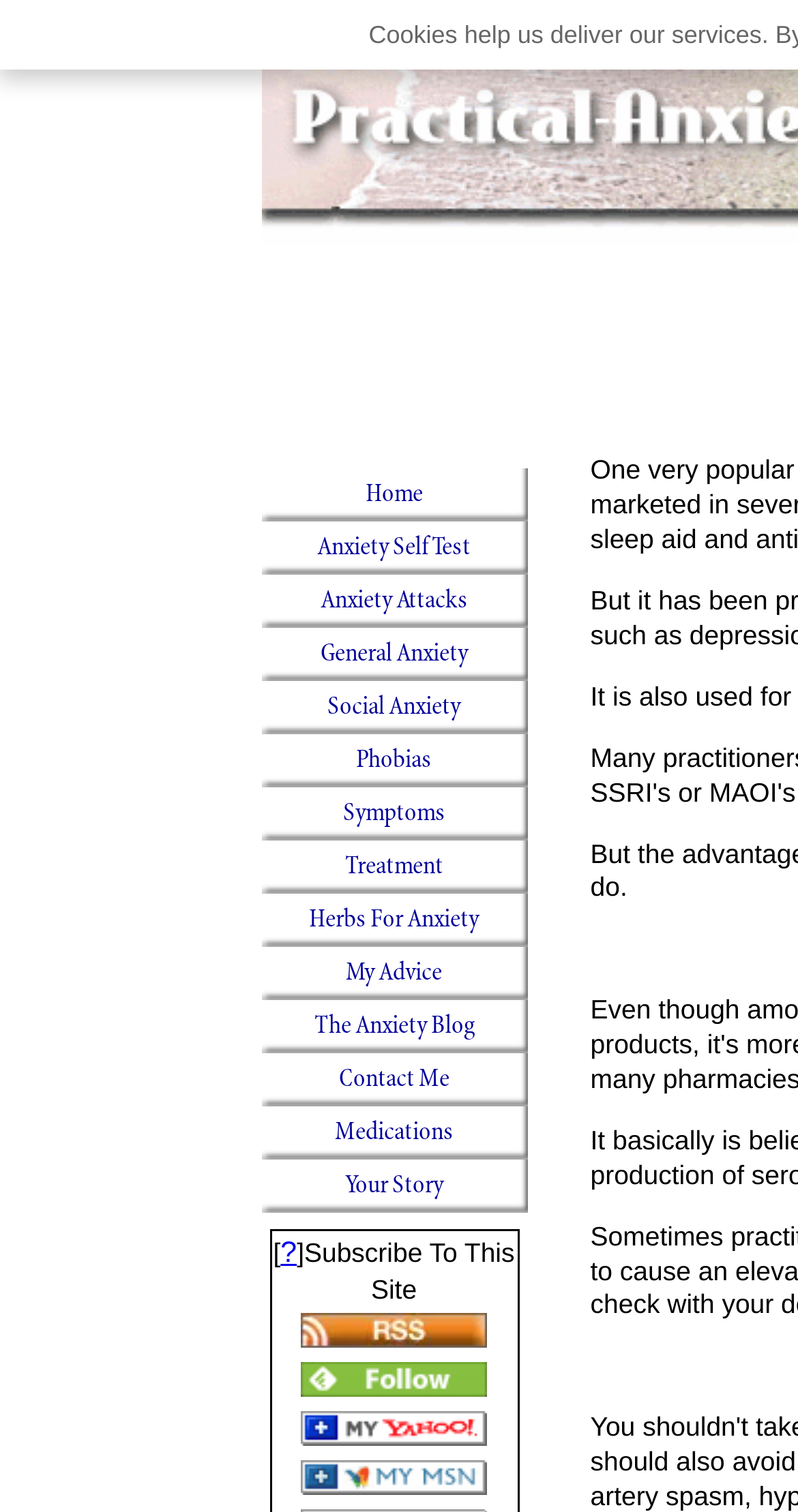Generate a thorough caption that explains the contents of the webpage.

This webpage is about natural cures for anxiety, specifically highlighting the benefits of 5-HTP and other herbs. At the top of the page, there is an advertisement iframe. Below the advertisement, there is a navigation menu with 14 links, including "Home", "Anxiety Self Test", "Anxiety Attacks", and others, which are aligned horizontally and take up a significant portion of the page. 

On the right side of the navigation menu, there is a question mark link and a "Subscribe To This Site" text. Below these elements, there are three links with accompanying images, allowing users to subscribe to the site's RSS feed, follow it in Feedly, or add it to their My Yahoo! or My MSN accounts.